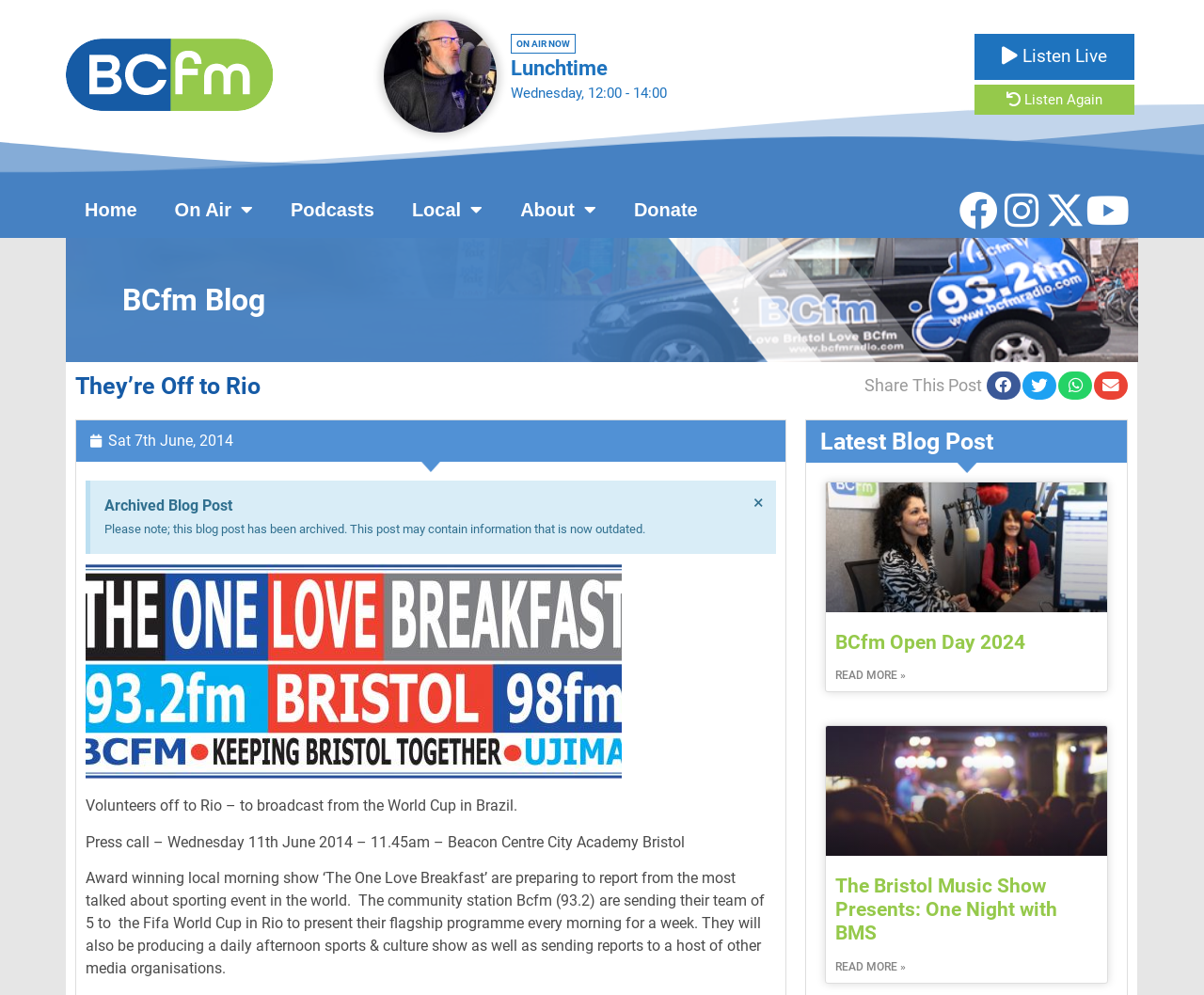Please locate the bounding box coordinates of the element that should be clicked to complete the given instruction: "View Terms & Conditions".

None